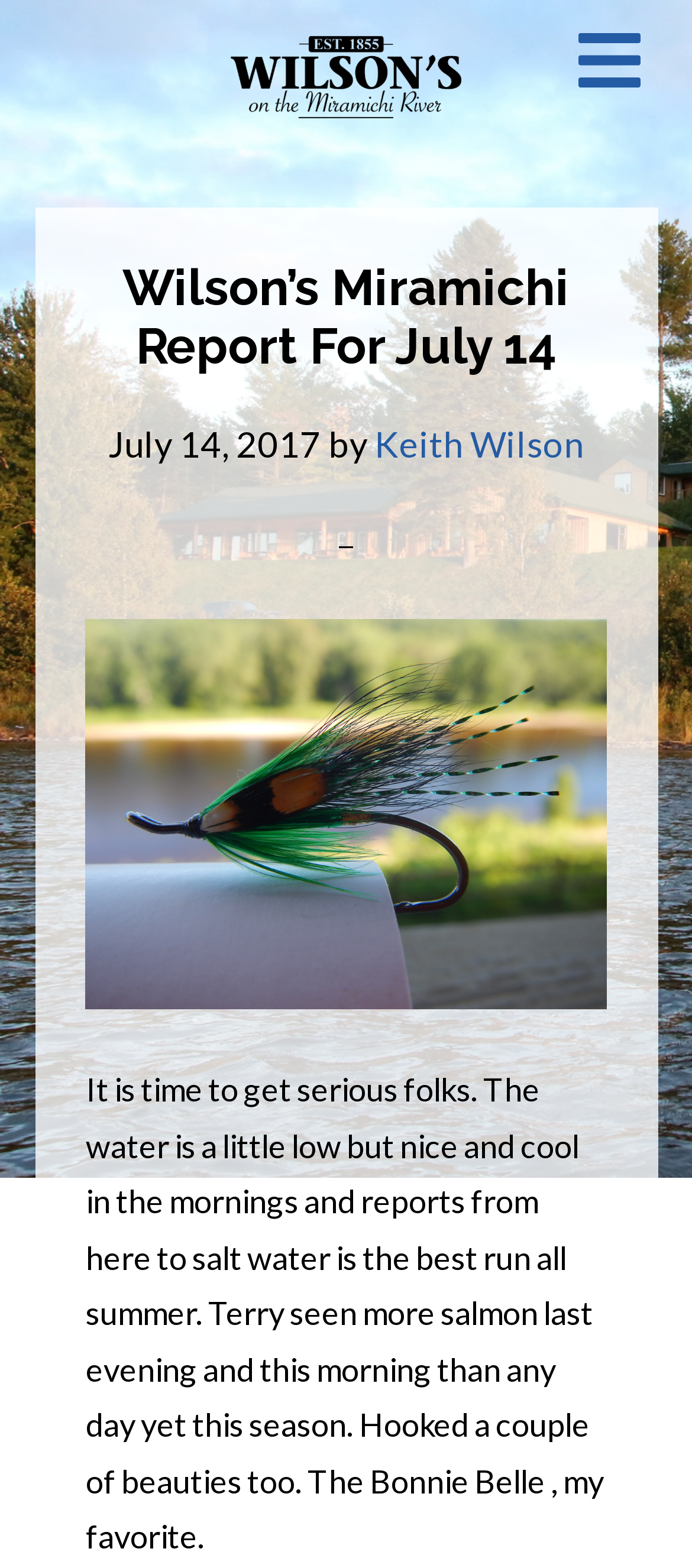Determine the bounding box coordinates of the UI element described by: "Wilson's Sporting Camps".

[0.282, 0.015, 0.718, 0.083]